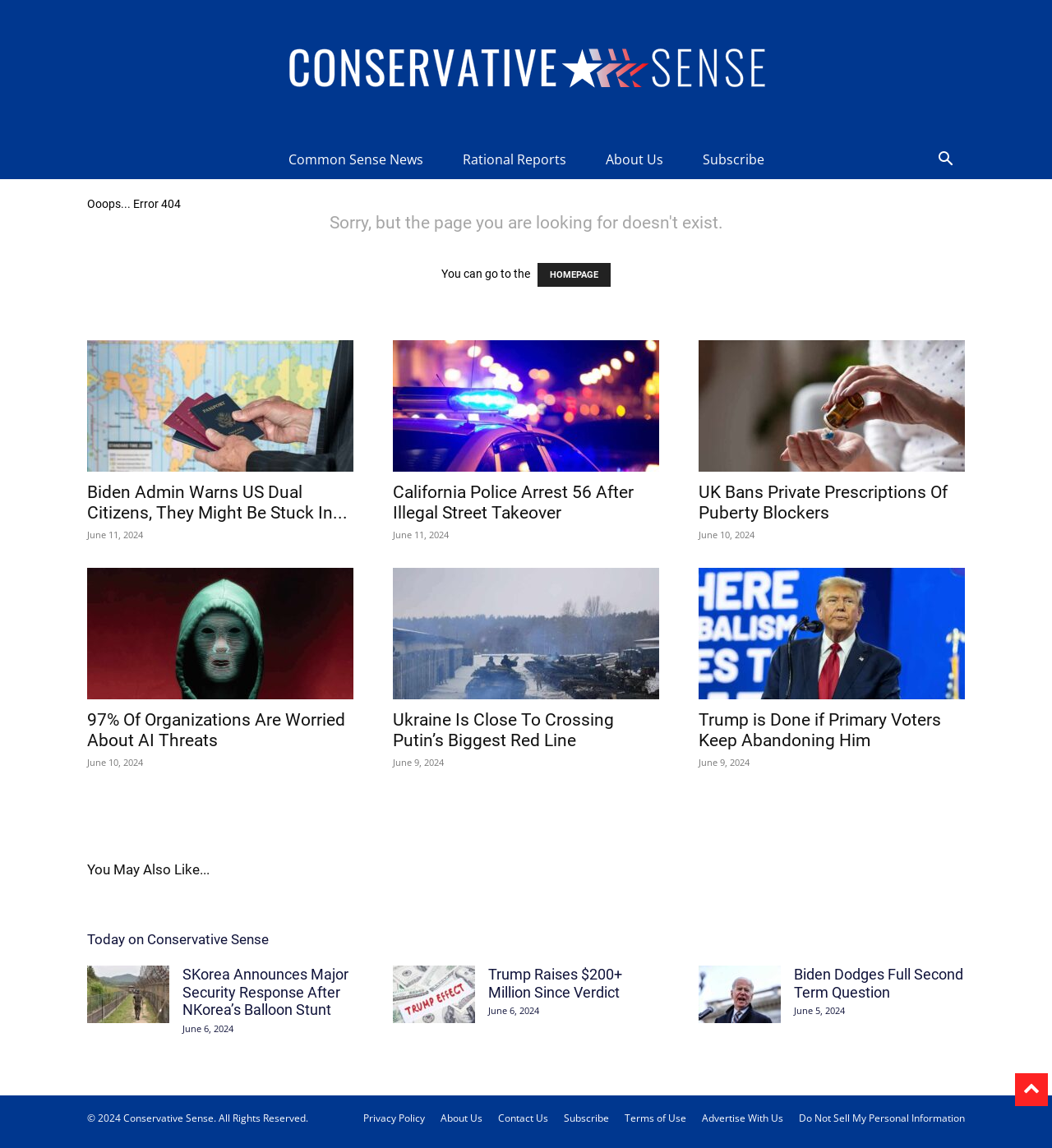Can you determine the bounding box coordinates of the area that needs to be clicked to fulfill the following instruction: "Read the article 'Puja Tomar Scripts History, Becomes First Indian Fighter to Win UFC'"?

None